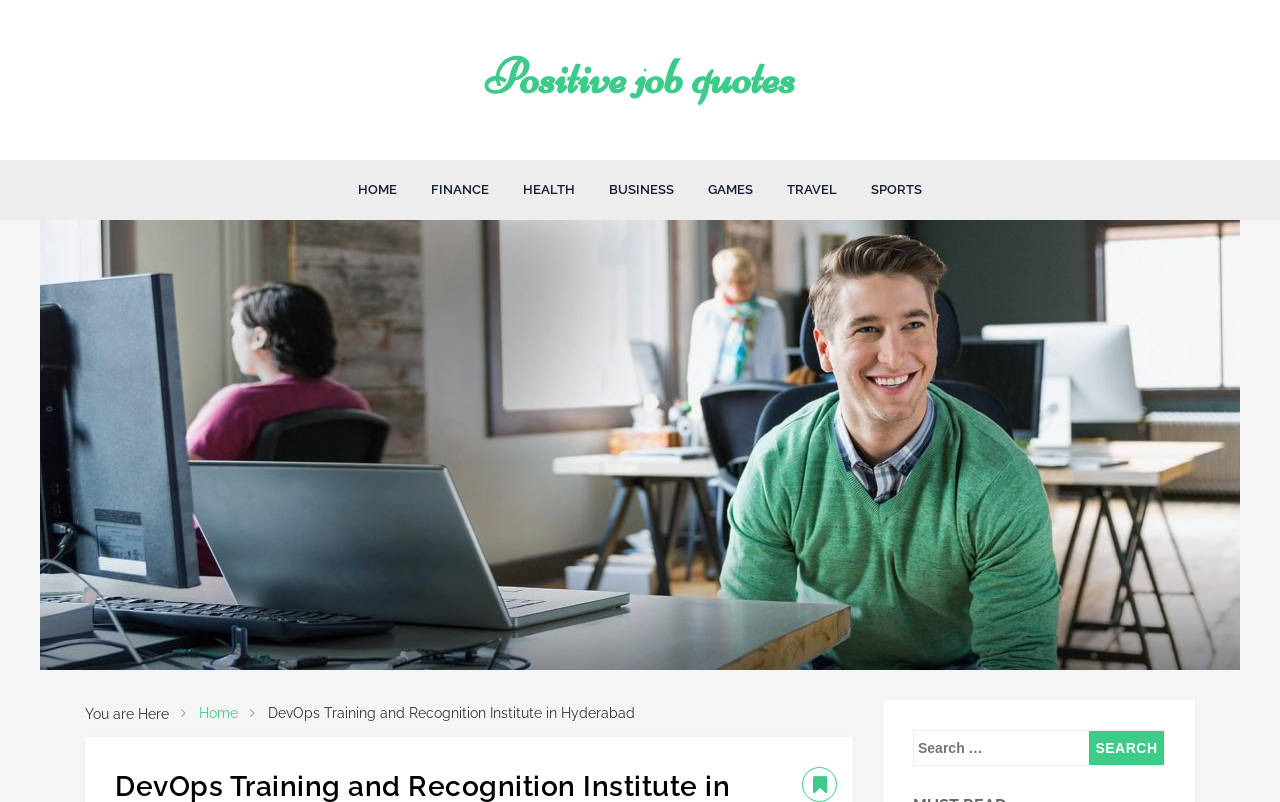What is the purpose of the search box?
Provide a fully detailed and comprehensive answer to the question.

I found a search box with a label 'Search for:' and a button labeled 'SEARCH'. This suggests that the search box is intended for users to search for content within the website.